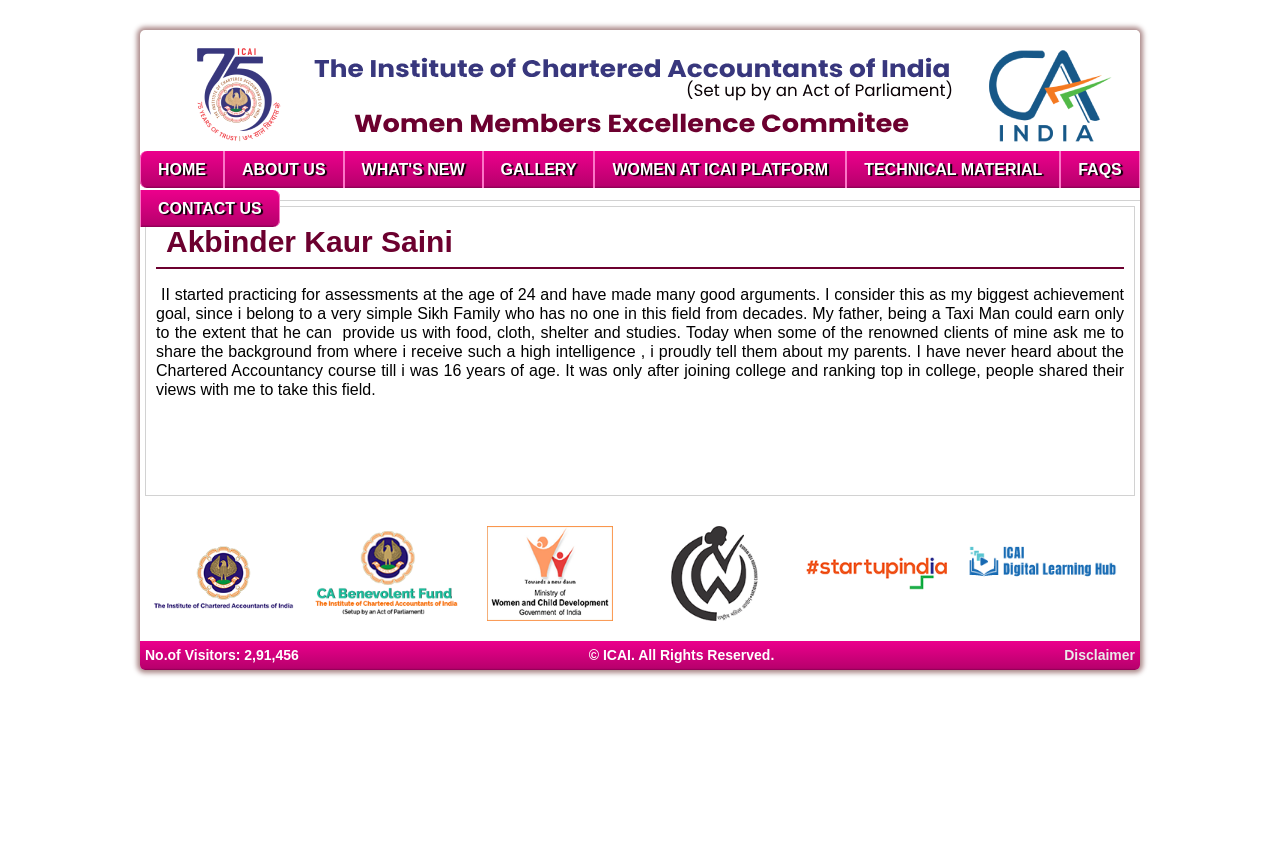Please locate the bounding box coordinates of the region I need to click to follow this instruction: "read about Akbinder Kaur Saini".

[0.13, 0.266, 0.354, 0.305]